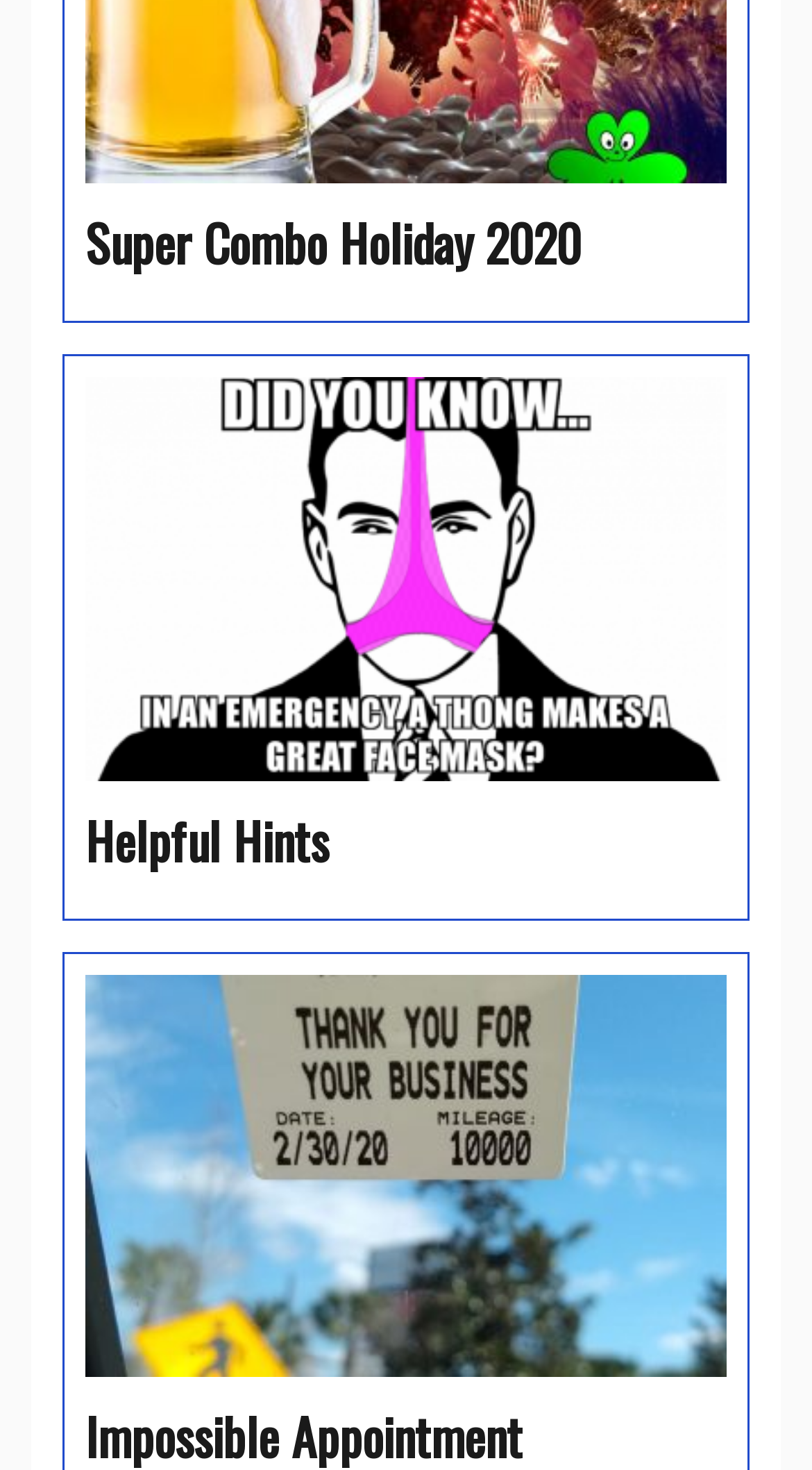Give a concise answer of one word or phrase to the question: 
What is the text of the second link?

thong meme